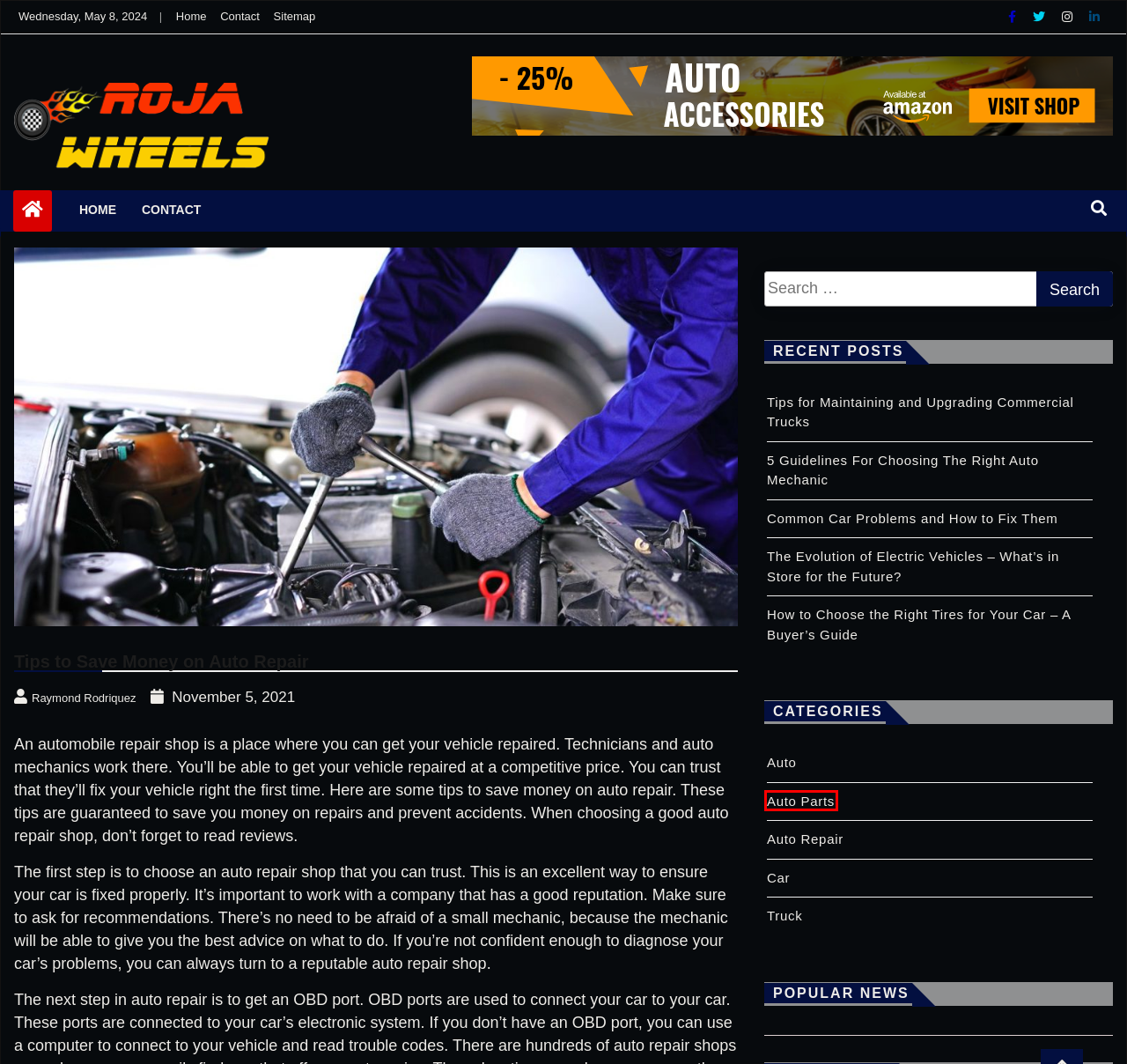You have a screenshot of a webpage with an element surrounded by a red bounding box. Choose the webpage description that best describes the new page after clicking the element inside the red bounding box. Here are the candidates:
A. Roja Wheels - The Automotive Blog
B. Contact - Roja Wheels
C. The Evolution of Electric Vehicles – What’s in Store for the Future? - Roja Wheels
D. Auto Parts - Roja Wheels
E. Auto Repair - Roja Wheels
F. Truck - Roja Wheels
G. 5 Guidelines For Choosing The Right Auto Mechanic - Roja Wheels
H. Car - Roja Wheels

D